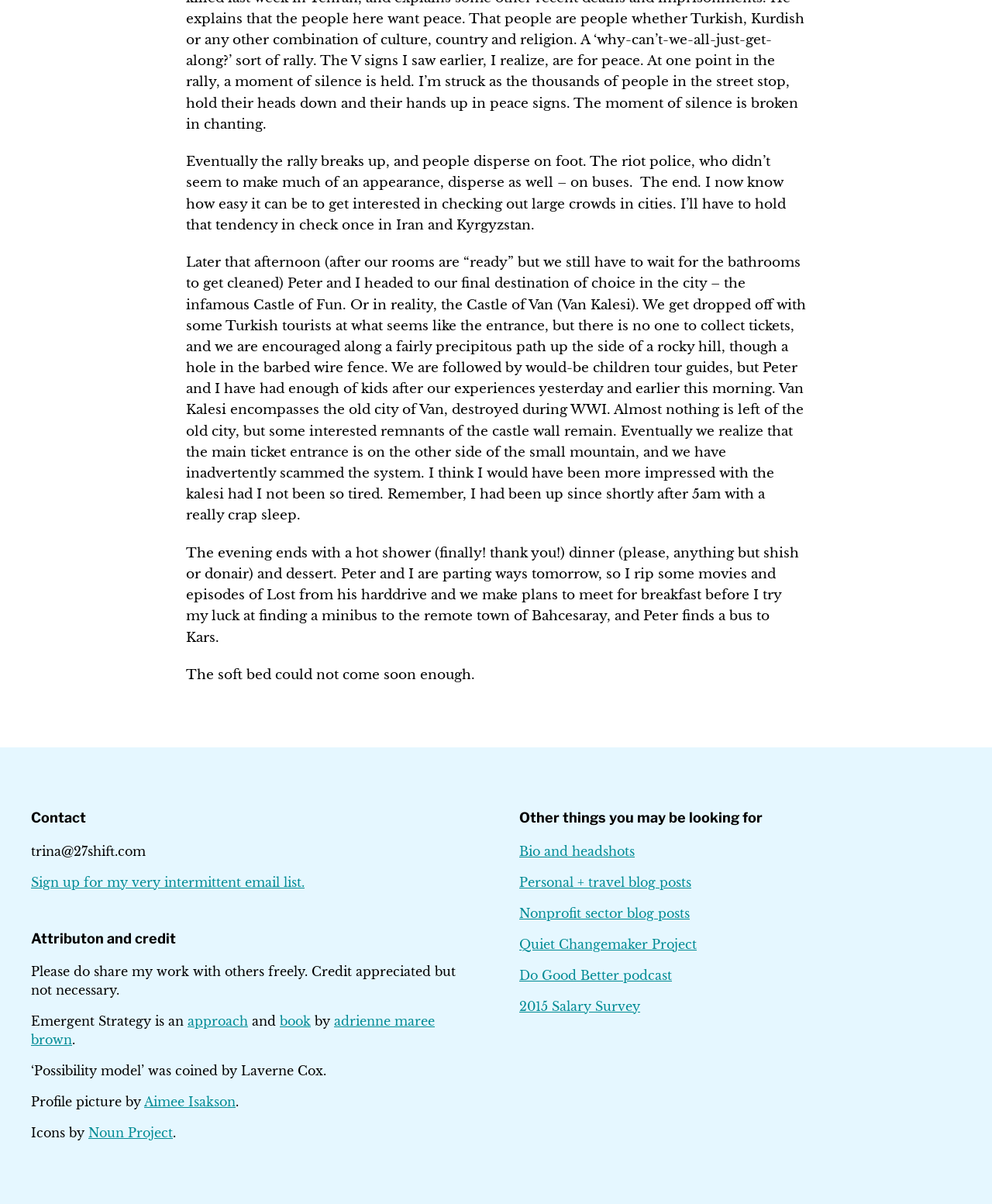What is the author's email address?
Provide an in-depth and detailed answer to the question.

The author's email address can be found at the bottom of the webpage, under the 'Contact' heading, which is located at the coordinates [0.031, 0.672, 0.477, 0.686]. The email address is written in plain text as 'trina@27shift.com'.